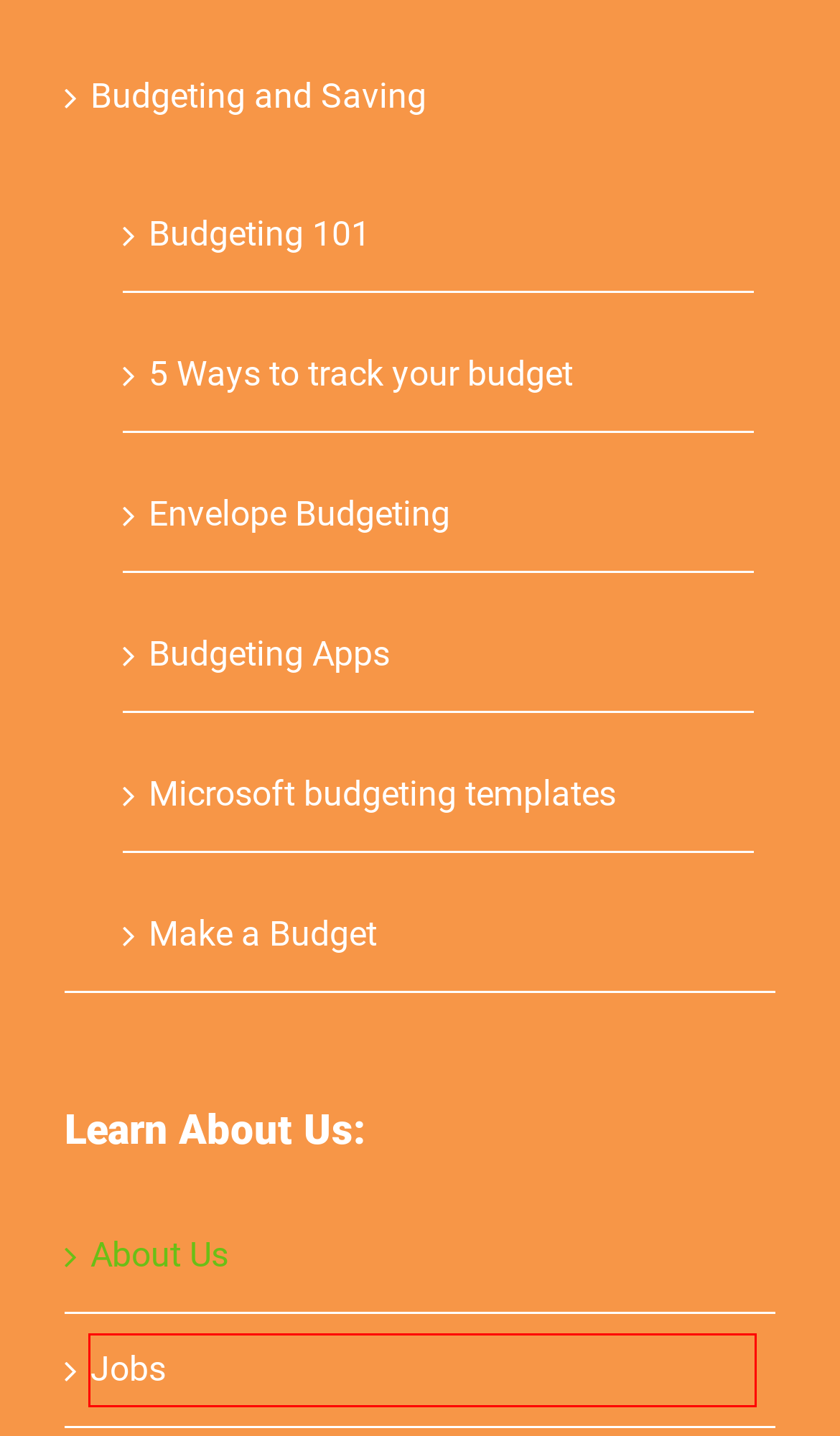Examine the screenshot of the webpage, noting the red bounding box around a UI element. Pick the webpage description that best matches the new page after the element in the red bounding box is clicked. Here are the candidates:
A. Barbara Davis – Office of Financial Empowerment
B. Events from June 25 – May 2 – Office of Financial Empowerment
C. Chrissy Fitzpatrick – Office of Financial Empowerment
D. 5 Ways to Track Your Budget | Our Freaking Budget
E. Envelope Budgeting System – How It Works, Pros & Cons
F. Christina Bennett – Office of Financial Empowerment
G. Reginald Garth – Office of Financial Empowerment
H. Jobs – St. Louis Treasurers Office

H